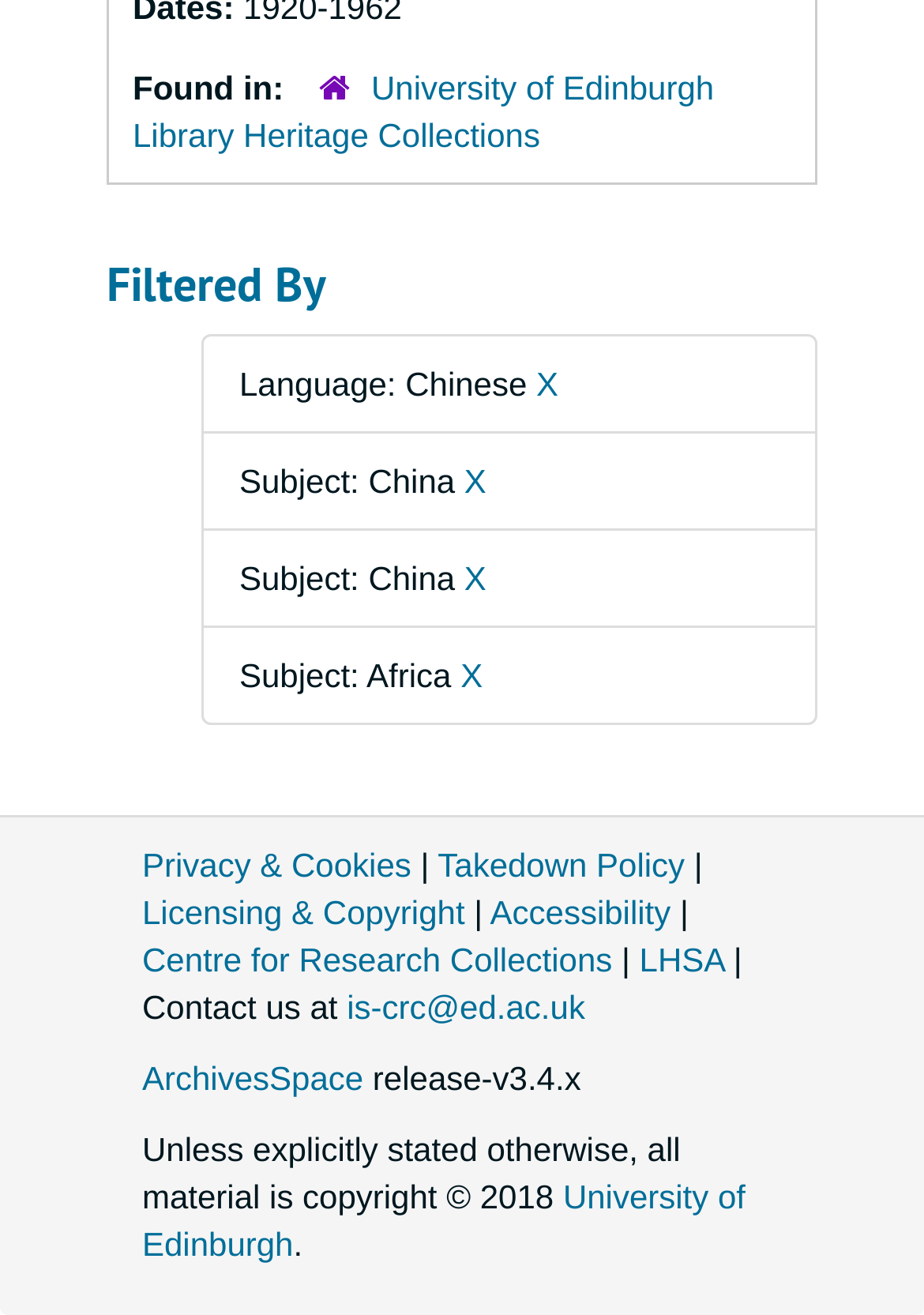Identify the bounding box coordinates of the clickable section necessary to follow the following instruction: "Filter by Language: Chinese". The coordinates should be presented as four float numbers from 0 to 1, i.e., [left, top, right, bottom].

[0.259, 0.277, 0.58, 0.306]